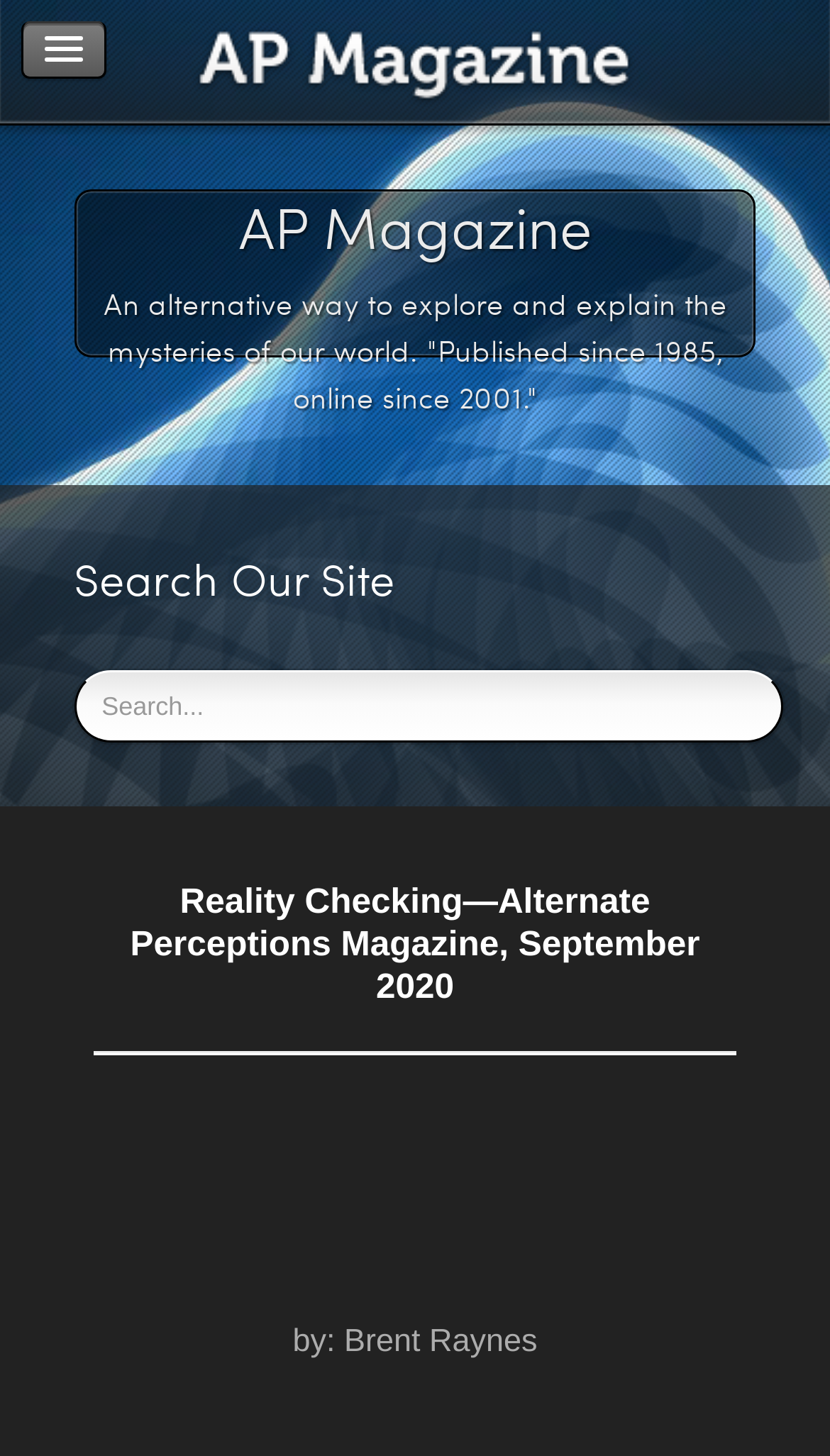Create a detailed description of the webpage's content and layout.

The webpage is titled "Reality Checking September 2020" and appears to be the homepage of an online magazine called "AP Magazine" or "Alternate Perceptions Magazine". At the top of the page, there are two links, one on the left and one on the right, with no descriptive text. Below these links, the magazine's title "AP Magazine" is displayed, followed by a brief description of the magazine: "An alternative way to explore and explain the mysteries of our world. Published since 1985, online since 2001."

On the left side of the page, there is a search function with a label "Search Our Site" and a text box where users can input their search queries. The search box is located below the magazine's description.

The main content of the page is headed by a title "Reality Checking—Alternate Perceptions Magazine, September 2020", which is followed by a horizontal separator line. Below the separator, there is an author credit "by: Brent Raynes" located near the bottom of the page.